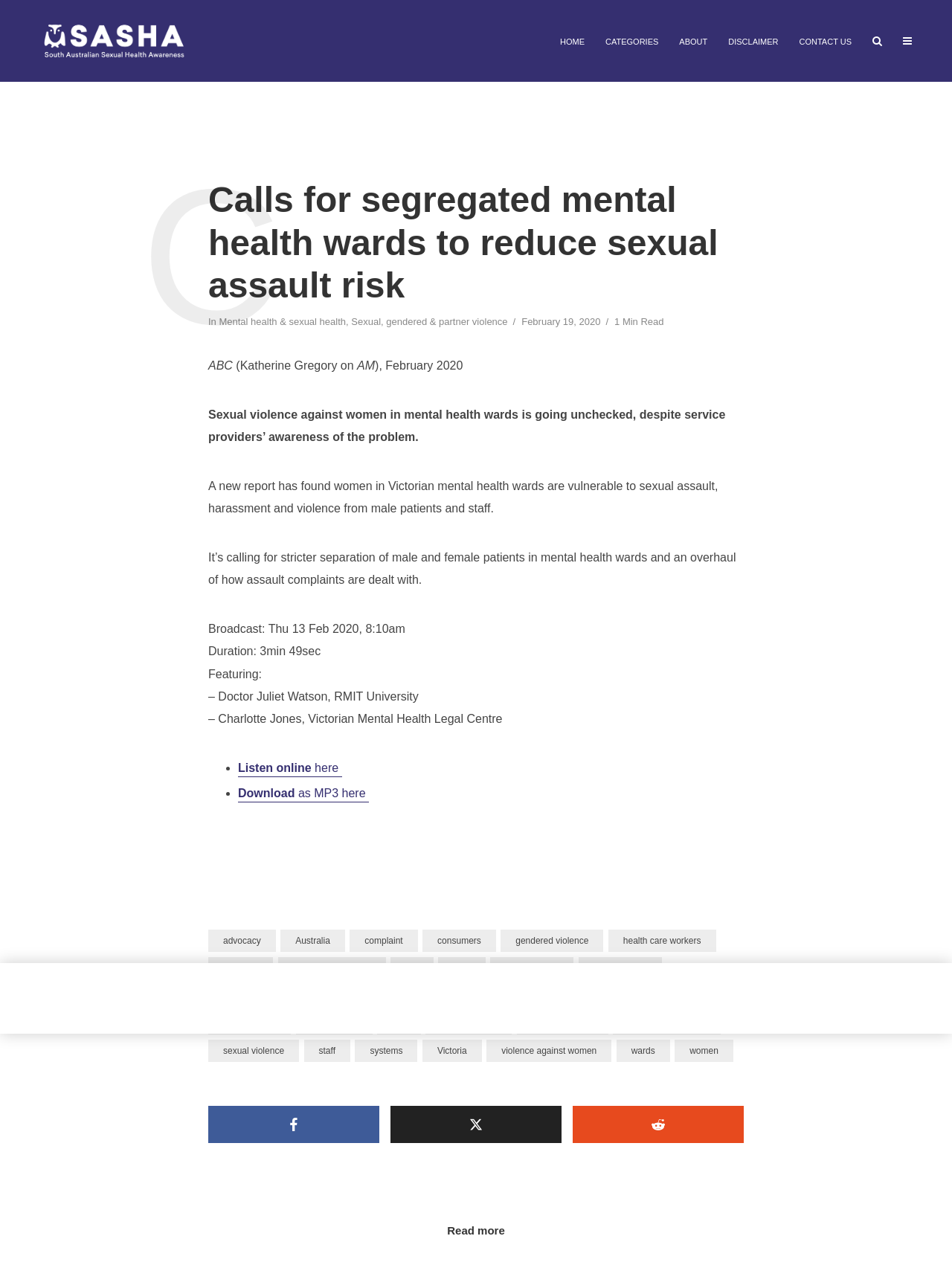Please look at the image and answer the question with a detailed explanation: What is the location mentioned in the article?

The article mentions Victoria as the location where the issue of sexual violence in mental health wards is being addressed, and where the report calling for segregated wards was released.